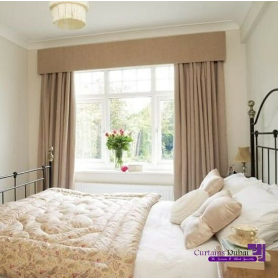Analyze the image and provide a detailed caption.

This image showcases a beautifully arranged hotel room featuring elegant curtains that enhance both the aesthetics and privacy of the space. Soft beige curtains frame a large window, allowing natural light to illuminate the room while providing a sense of seclusion. The bed is adorned with a luxurious quilted coverlet and plush pillows, contributing to a cozy and inviting atmosphere. A vase of fresh flowers sits on the window sill, adding a touch of color and life to the decor. The overall design emphasizes comfort and elegance, making it an ideal setting for guests seeking a restful stay. This room exemplifies the high-quality curtains offered by Curtains Dubai, which are designed to cater to both style and privacy needs in hotel accommodations.